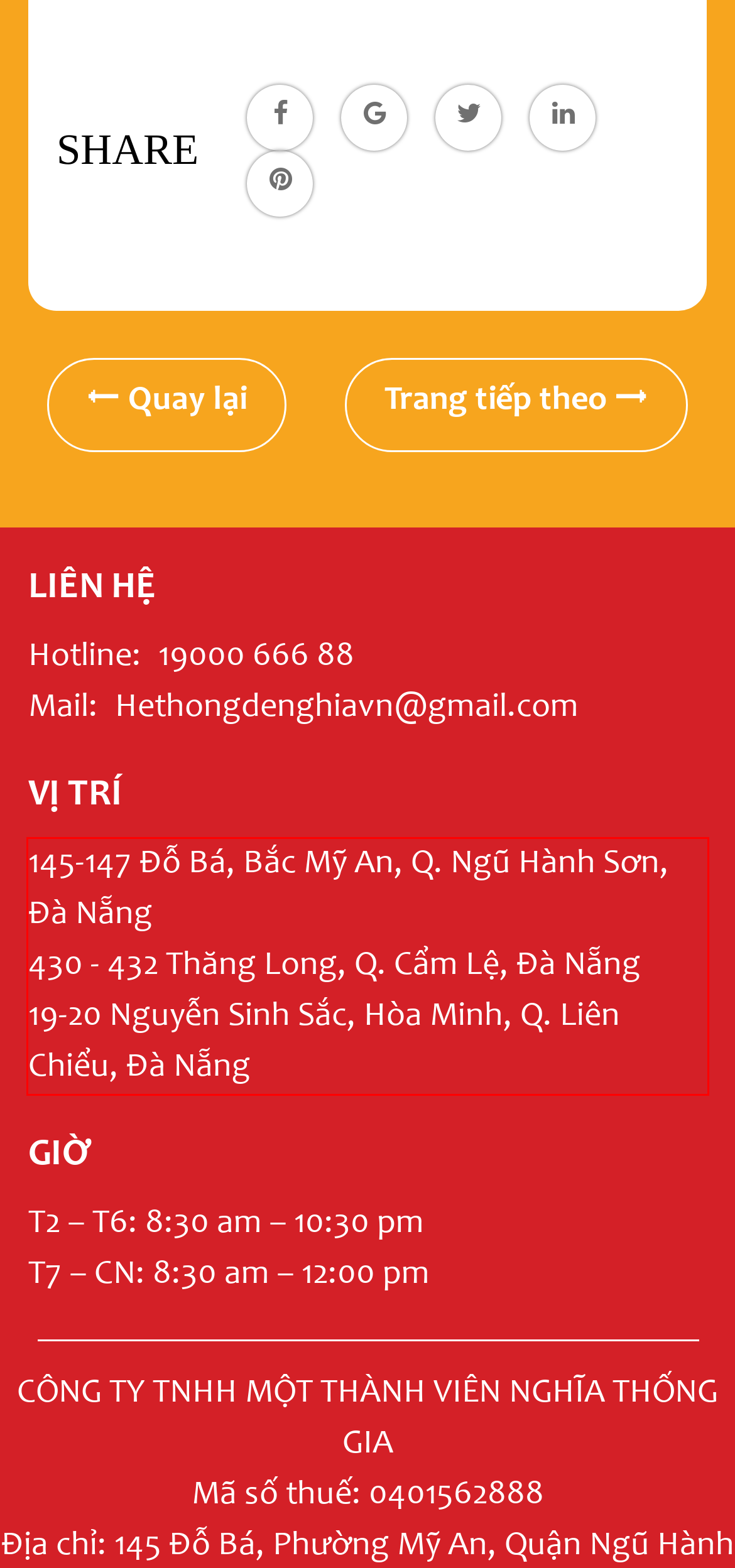Please look at the screenshot provided and find the red bounding box. Extract the text content contained within this bounding box.

145-147 Đỗ Bá, Bắc Mỹ An, Q. Ngũ Hành Sơn, Đà Nẵng 430 - 432 Thăng Long, Q. Cẩm Lệ, Đà Nẵng 19-20 Nguyễn Sinh Sắc, Hòa Minh, Q. Liên Chiểu, Đà Nẵng